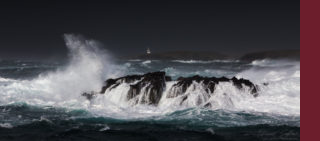Refer to the screenshot and answer the following question in detail:
What is the title of the photograph?

The caption explicitly states that the photograph is titled 'Sea Breaking on Da Alter' by David Gifford, which is a vivid visual element accompanying the text discussing the poignant history of poet Sarah Chamberlain Weed.